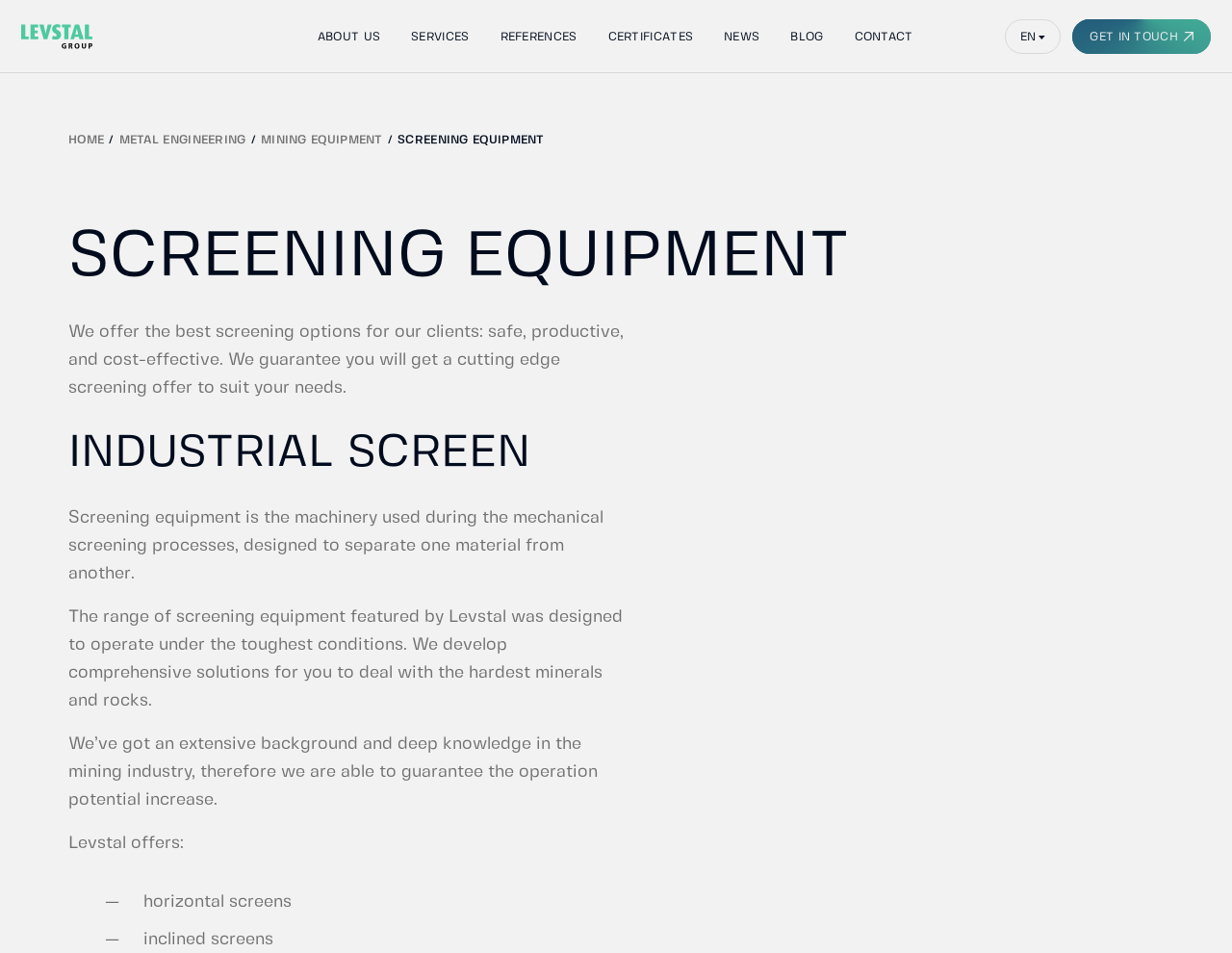Create a detailed description of the webpage's content and layout.

The webpage is about Levstal, a company that specializes in mining screens and industrial screens. At the top left corner, there is a logo with a link to the homepage. Next to it, there is a navigation menu with links to various sections, including "About Us", "Services", "References", "Certificates", "News", "Blog", and "Contact". 

On the top right corner, there is a language selection option with the text "EN". Below it, there is a call-to-action button "GET IN TOUCH" with an envelope icon. 

The main content of the webpage is divided into sections. The first section has a heading "SCREENING EQUIPMENT" and a brief introduction to the company's screening options. Below it, there is a section with a heading "INDUSTRIAL SCREEN" that explains the purpose of screening equipment and its features. 

The webpage also highlights the company's expertise in the mining industry and its ability to increase operation potential. A list of products offered by Levstal is mentioned, including horizontal screens and inclined screens.